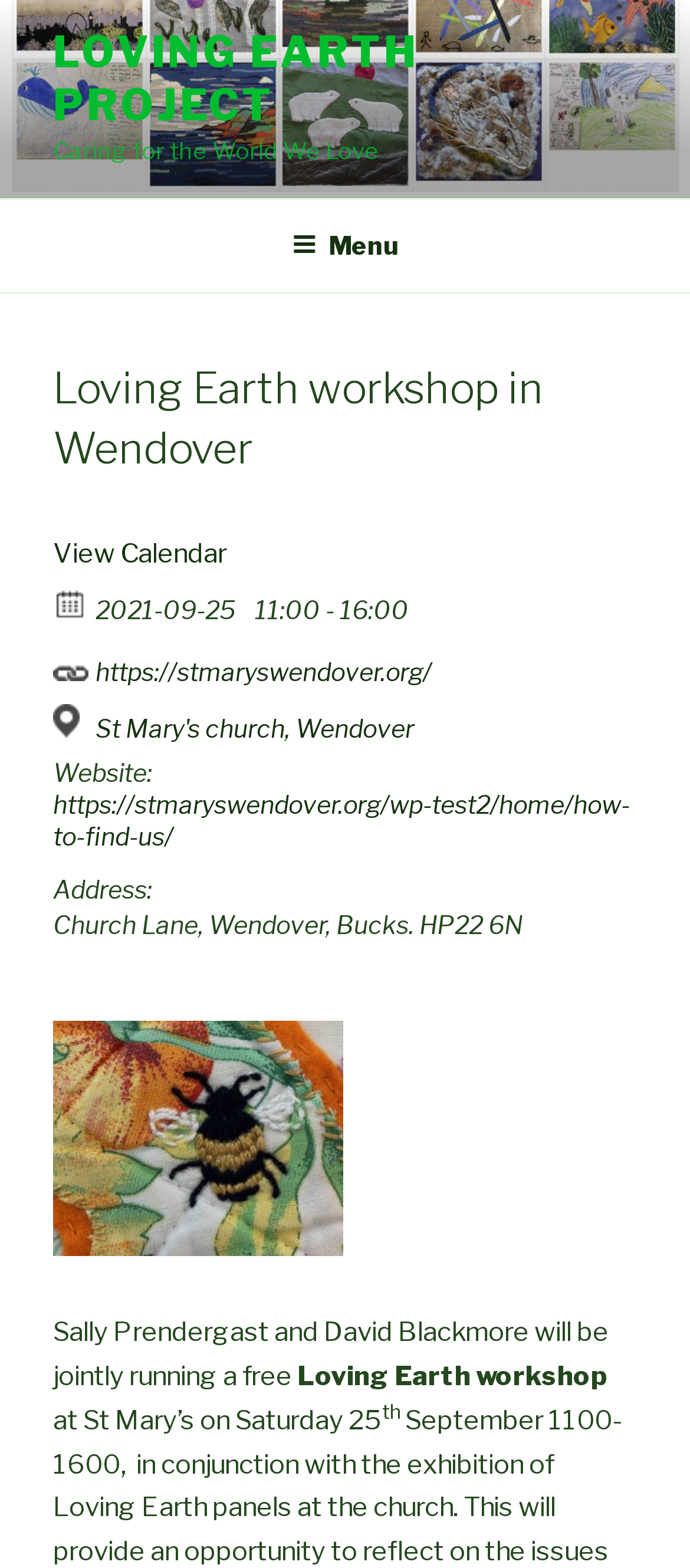Identify the webpage's primary heading and generate its text.

Loving Earth workshop in Wendover